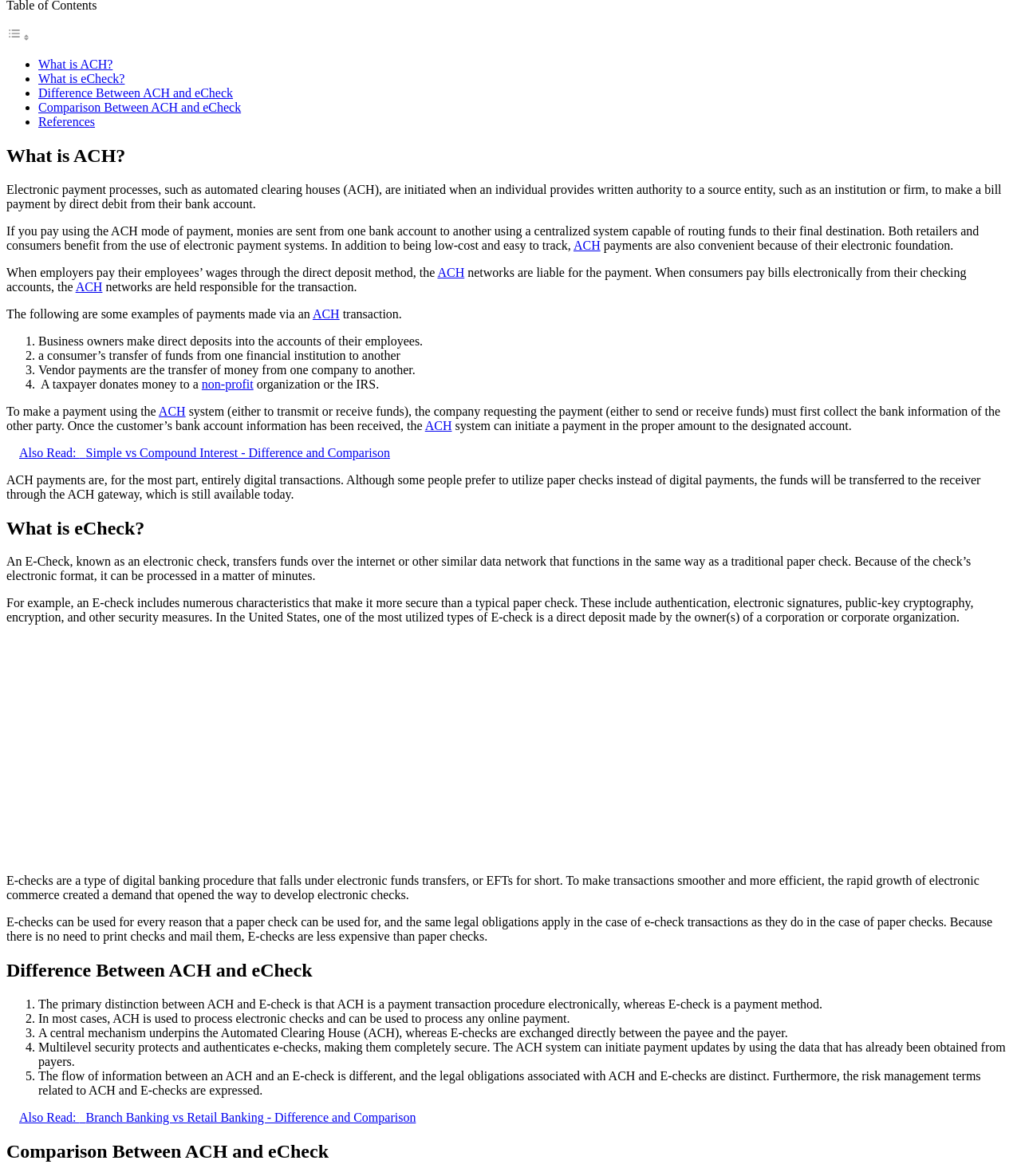Provide the bounding box coordinates, formatted as (top-left x, top-left y, bottom-right x, bottom-right y), with all values being floating point numbers between 0 and 1. Identify the bounding box of the UI element that matches the description: ACH

[0.155, 0.344, 0.182, 0.355]